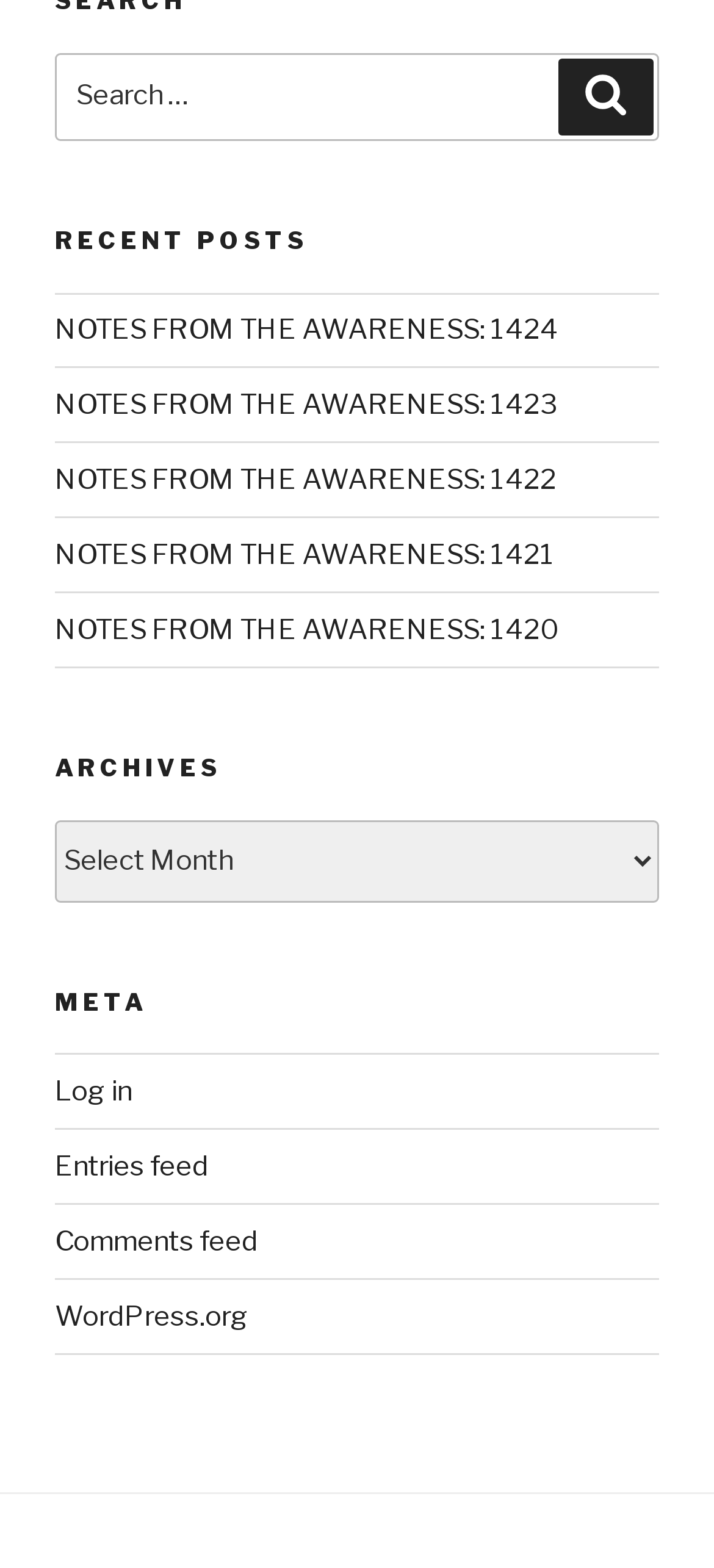Answer in one word or a short phrase: 
How many links are in the Meta section?

4